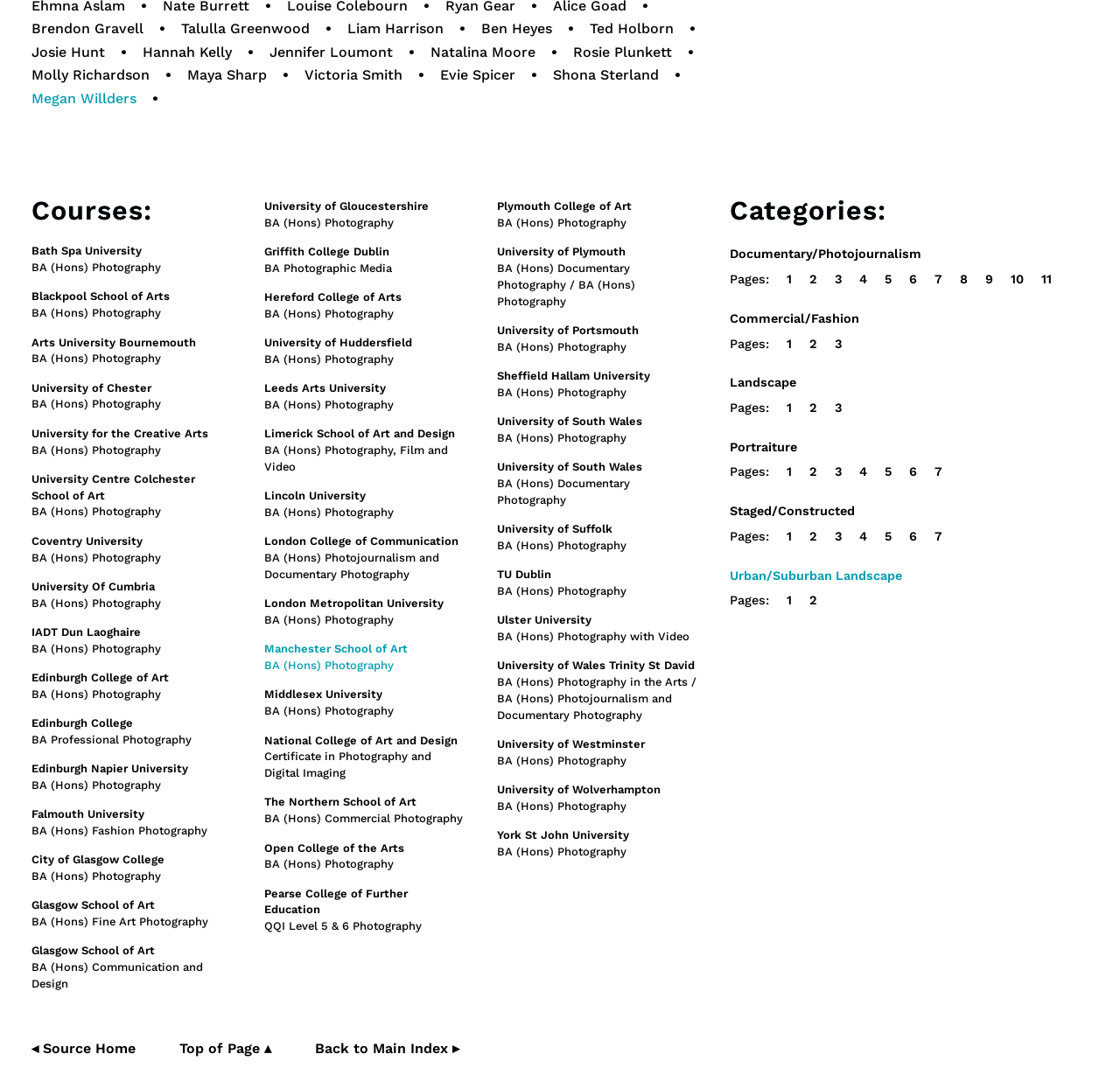How many photographers are listed on the page?
Analyze the image and provide a thorough answer to the question.

The number of photographers listed on the page can be determined by counting the individual links under the list of photographers, which totals 24.